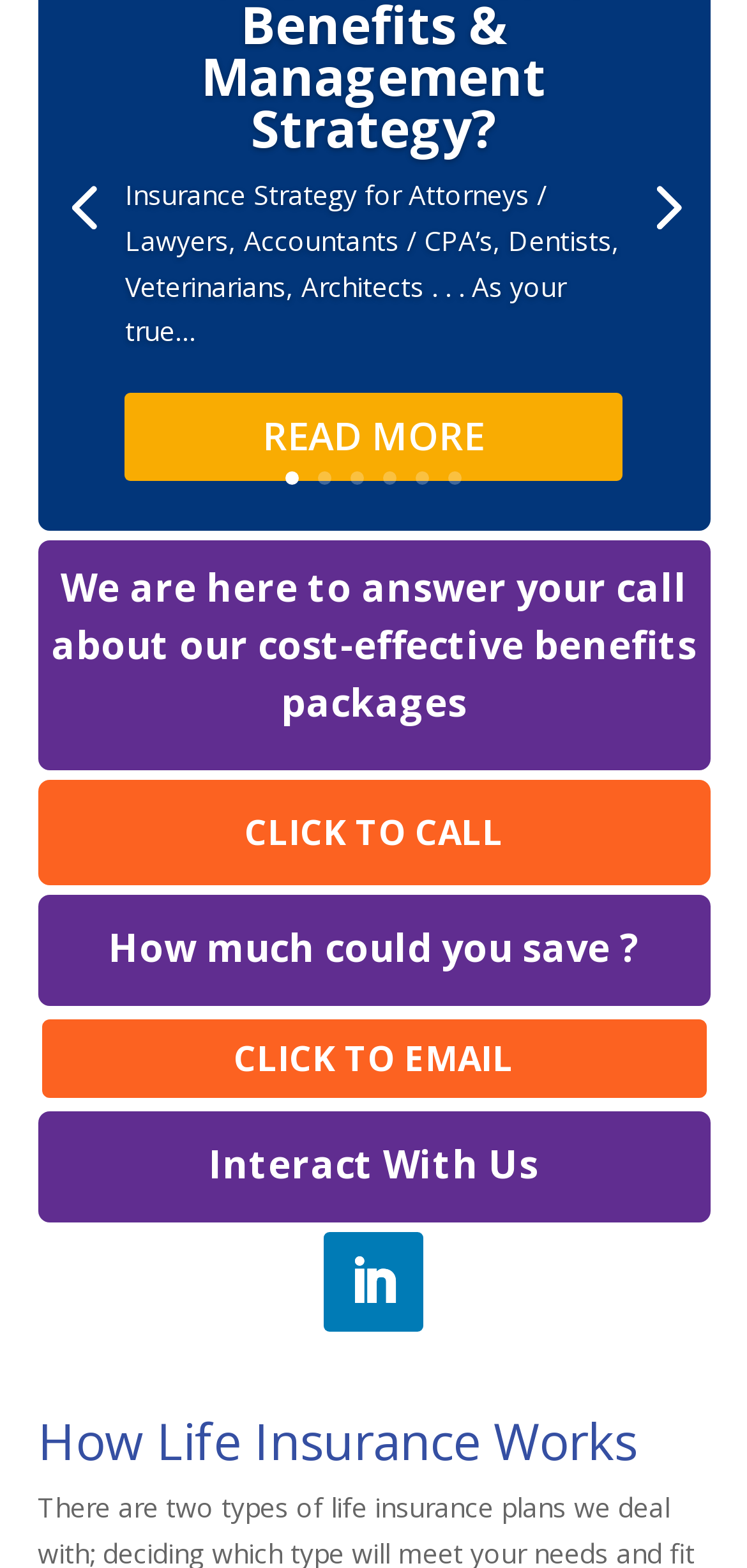Could you determine the bounding box coordinates of the clickable element to complete the instruction: "Click to call"? Provide the coordinates as four float numbers between 0 and 1, i.e., [left, top, right, bottom].

[0.05, 0.498, 0.95, 0.564]